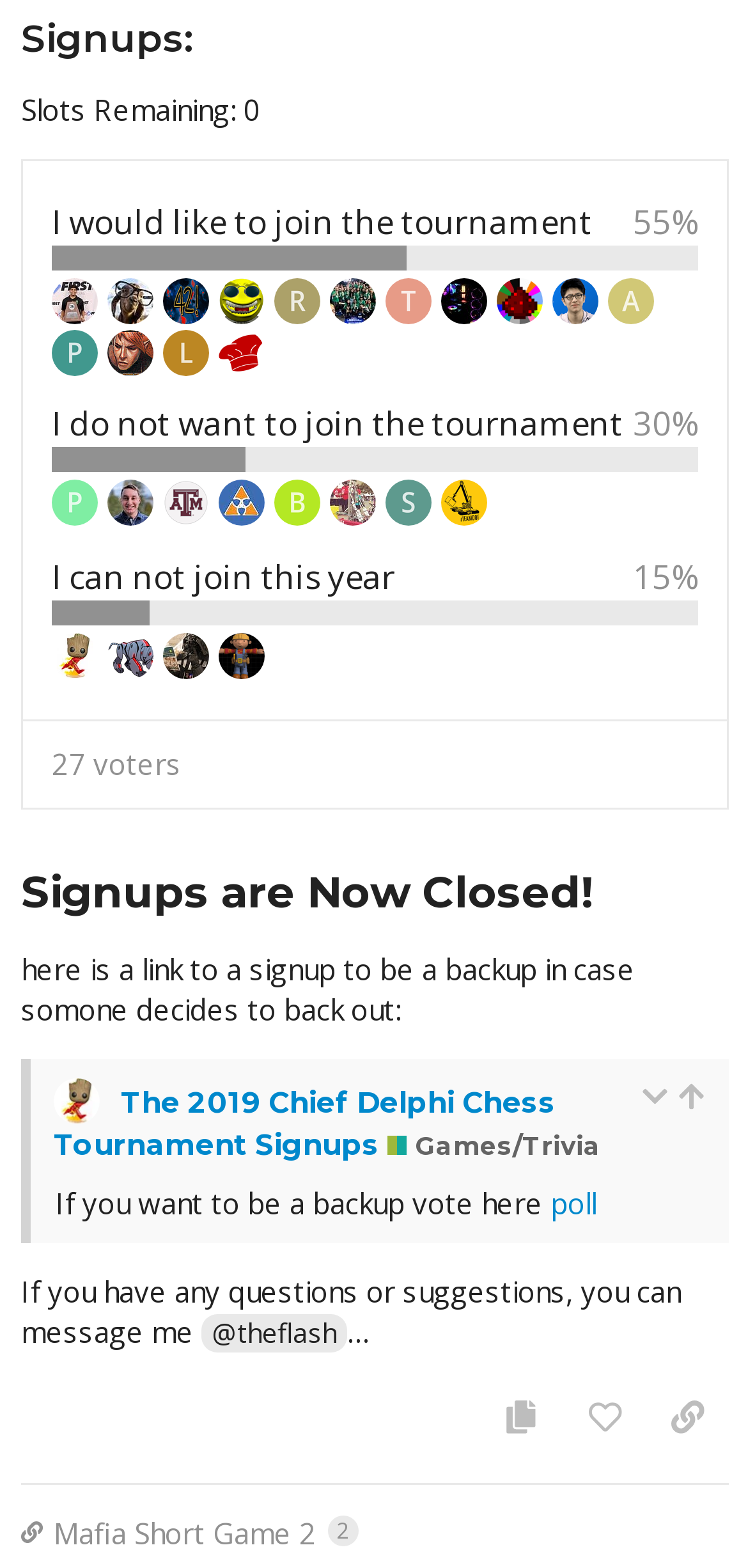Please determine the bounding box coordinates of the area that needs to be clicked to complete this task: 'Click the 'expand/collapse' button'. The coordinates must be four float numbers between 0 and 1, formatted as [left, top, right, bottom].

[0.855, 0.69, 0.894, 0.708]